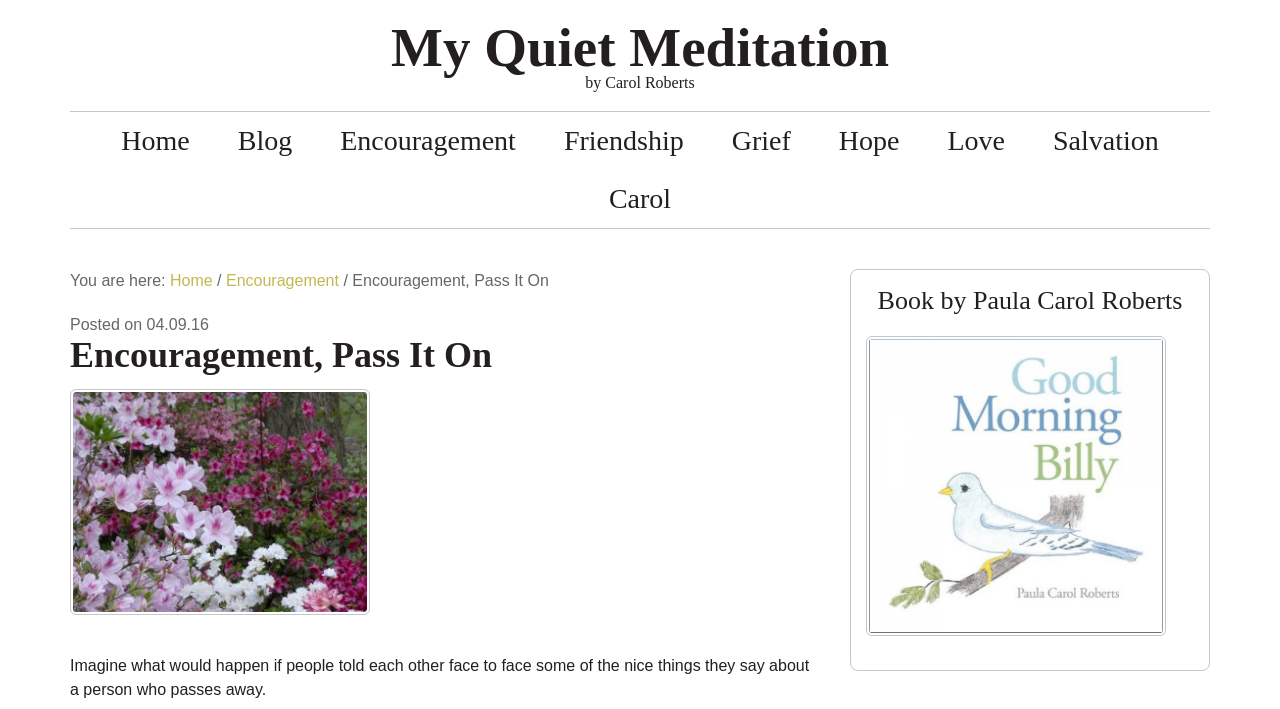Please find the bounding box for the UI component described as follows: "Training Unit Assignment - Edit".

None